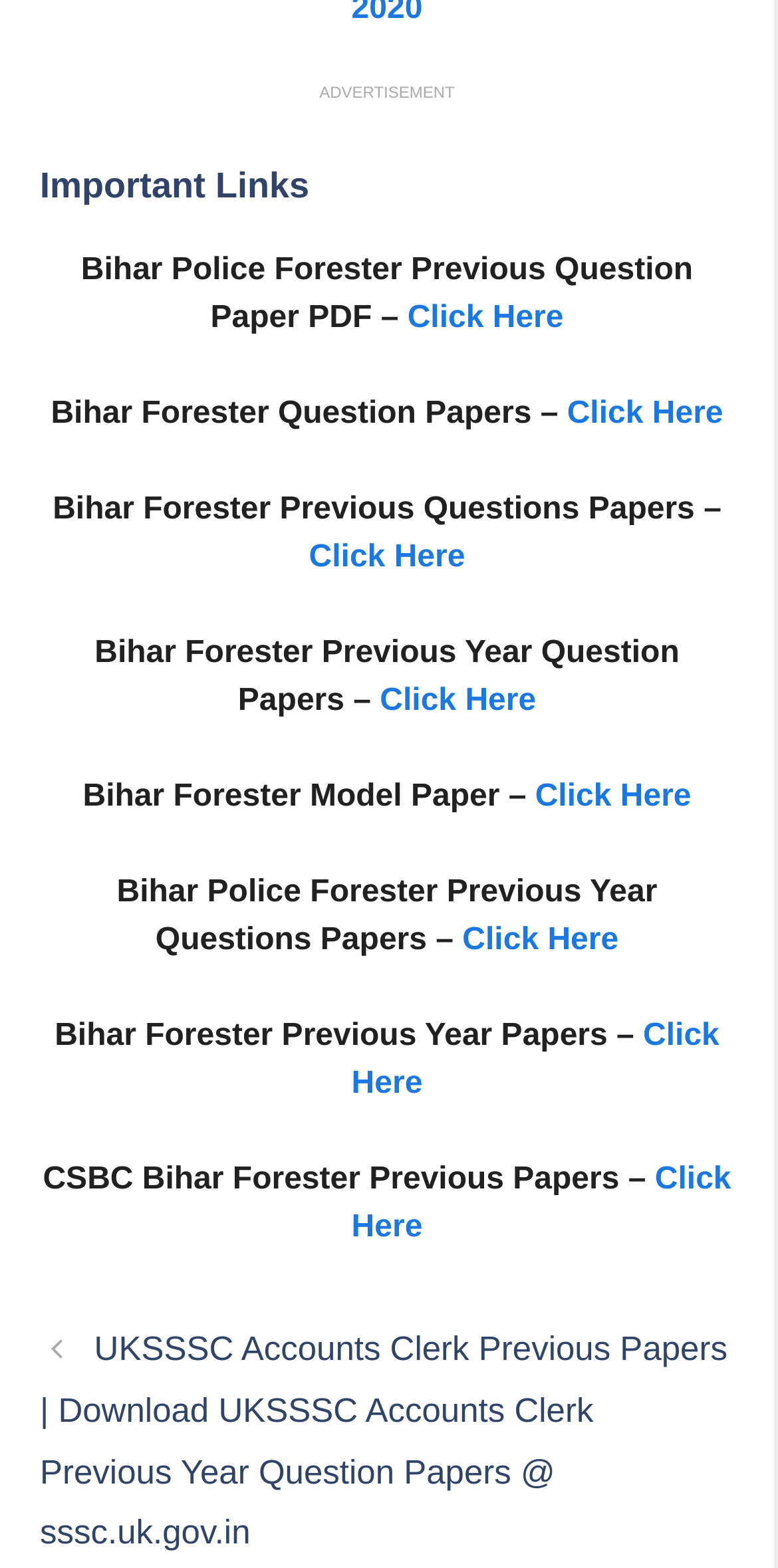Please locate the bounding box coordinates of the element that needs to be clicked to achieve the following instruction: "Click on 'Click Here' to download Bihar Police Forester Previous Question Paper PDF". The coordinates should be four float numbers between 0 and 1, i.e., [left, top, right, bottom].

[0.524, 0.193, 0.724, 0.214]